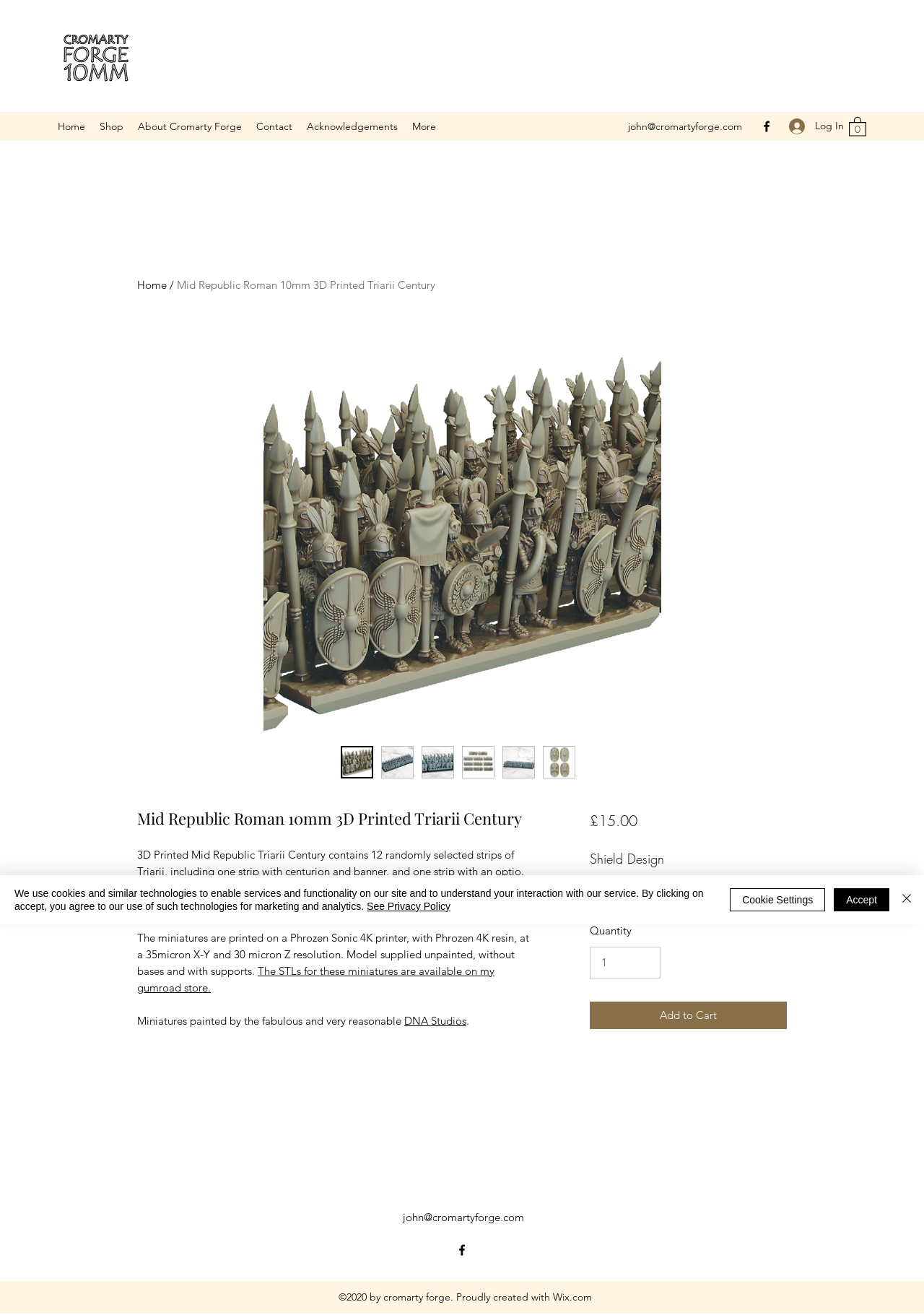From the element description Accept, predict the bounding box coordinates of the UI element. The coordinates must be specified in the format (top-left x, top-left y, bottom-right x, bottom-right y) and should be within the 0 to 1 range.

[0.902, 0.675, 0.962, 0.693]